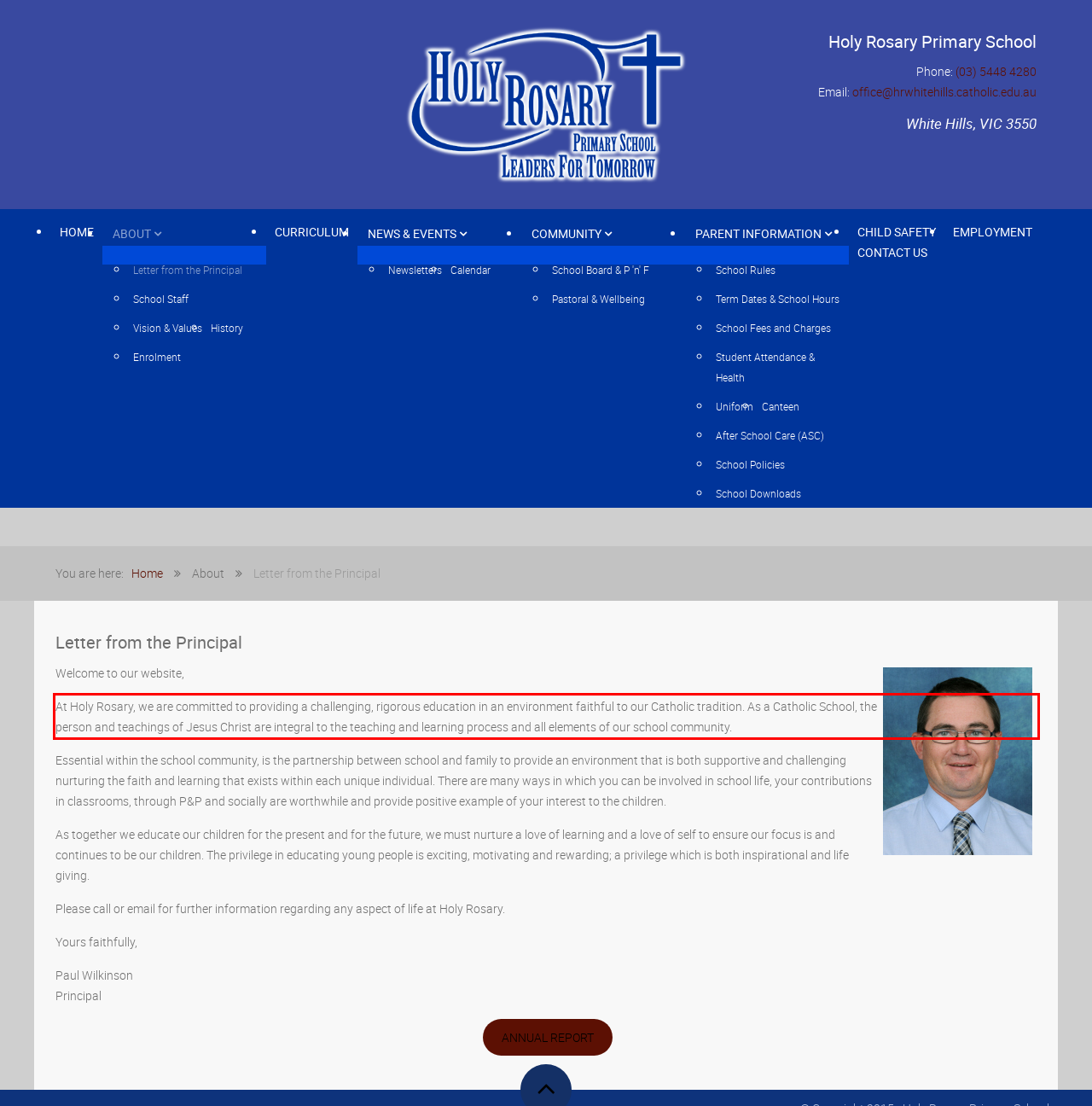Using the provided screenshot of a webpage, recognize the text inside the red rectangle bounding box by performing OCR.

At Holy Rosary, we are committed to providing a challenging, rigorous education in an environment faithful to our Catholic tradition. As a Catholic School, the person and teachings of Jesus Christ are integral to the teaching and learning process and all elements of our school community.